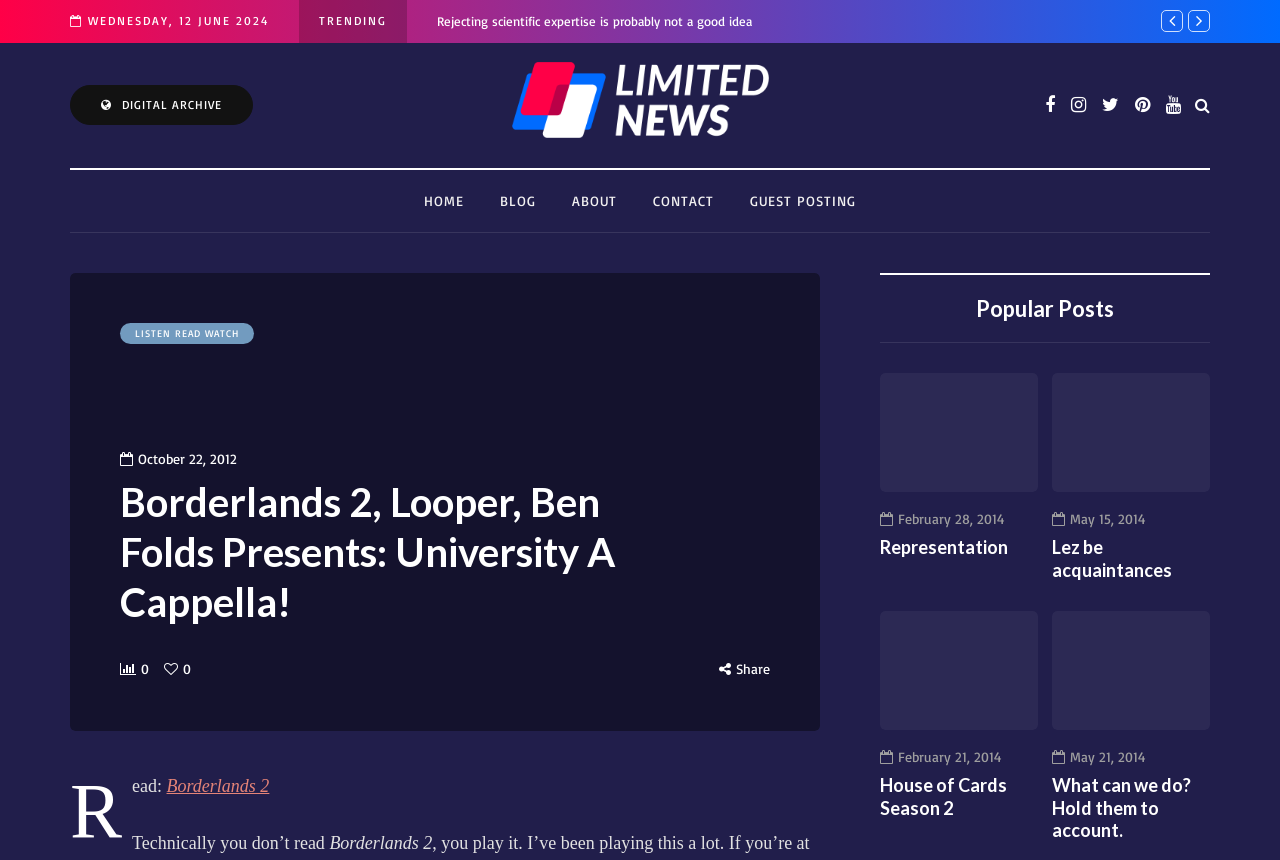Identify the bounding box coordinates of the region I need to click to complete this instruction: "Read the 'Borderlands 2' article".

[0.13, 0.903, 0.21, 0.926]